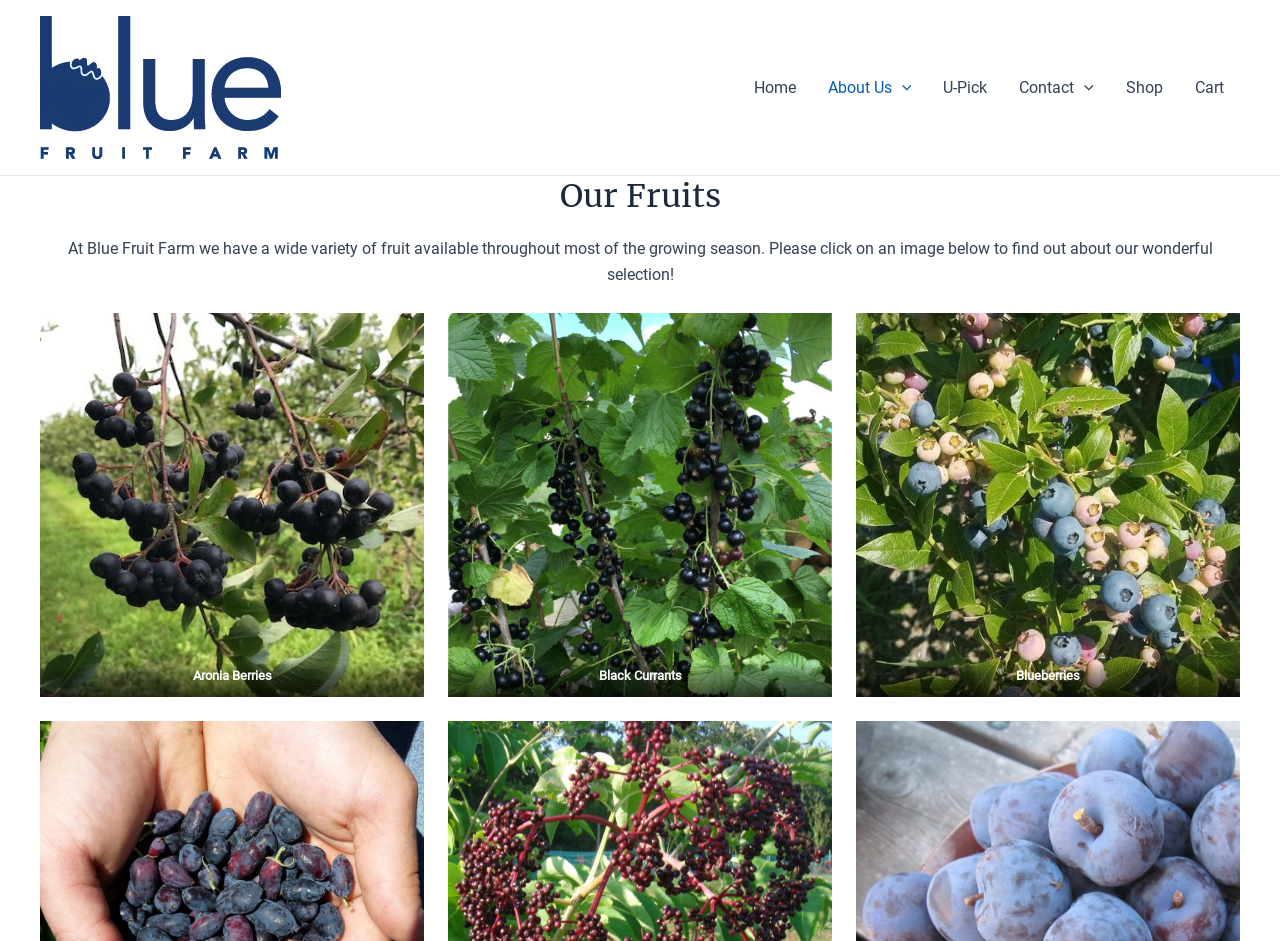Reply to the question below using a single word or brief phrase:
What is the name of the farm?

Blue Fruit Farm